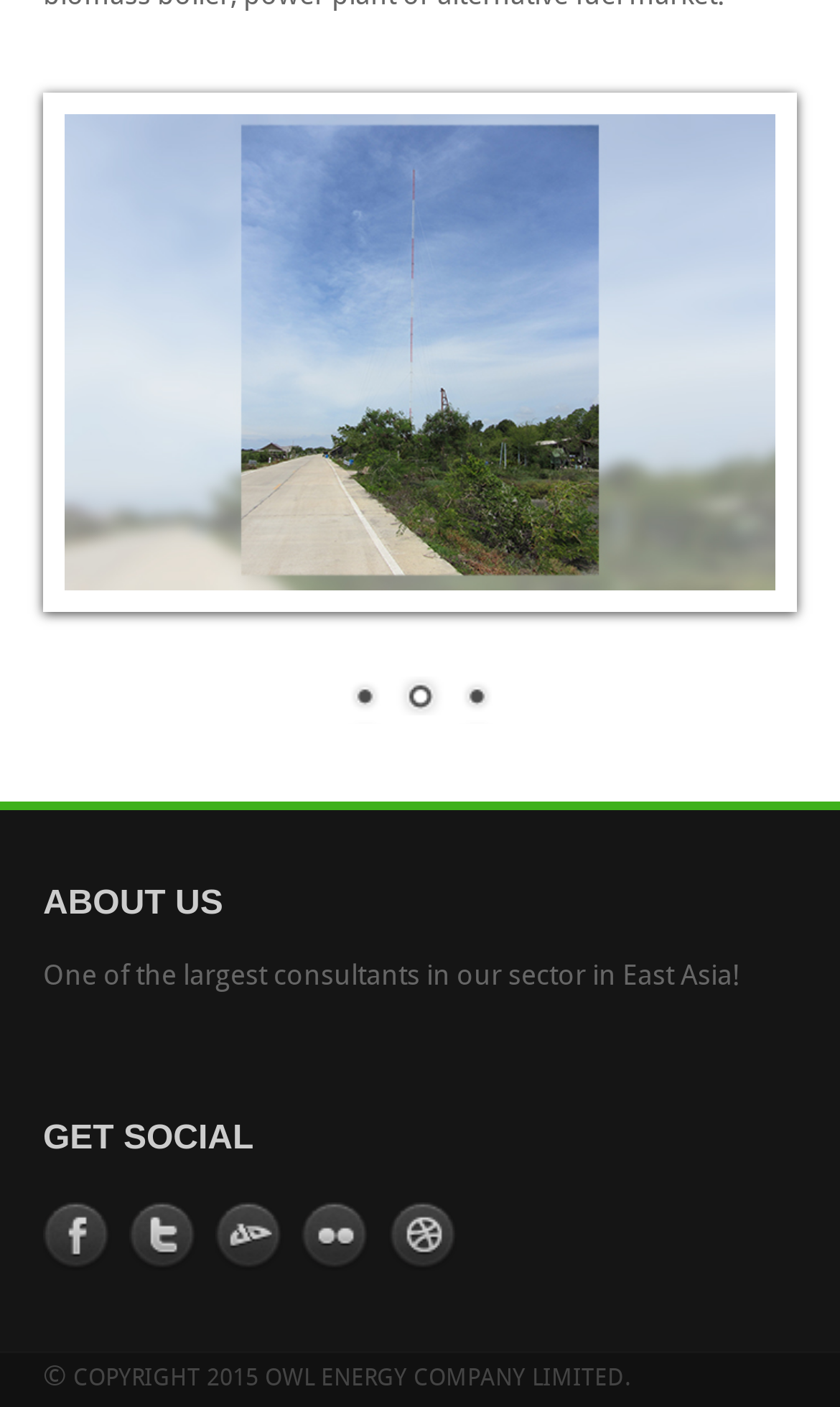How many social media links are there?
Using the information from the image, provide a comprehensive answer to the question.

I counted the number of links under the 'GET SOCIAL' heading, and there are 5 links, each representing a different social media platform.